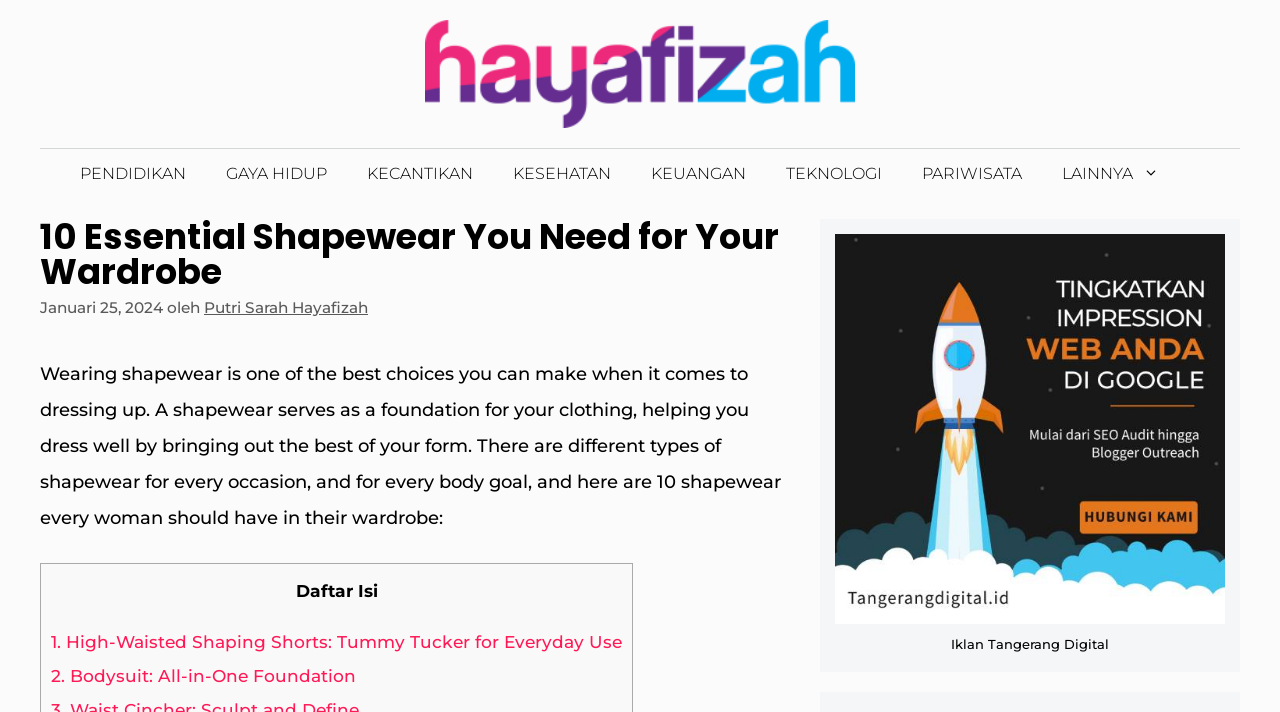Please examine the image and provide a detailed answer to the question: How many types of shapewear are mentioned in this article?

I found the number of shapewear types mentioned in the article by reading the introductory paragraph, which states that the article will list 10 essential shapewear that every woman should have in their wardrobe.